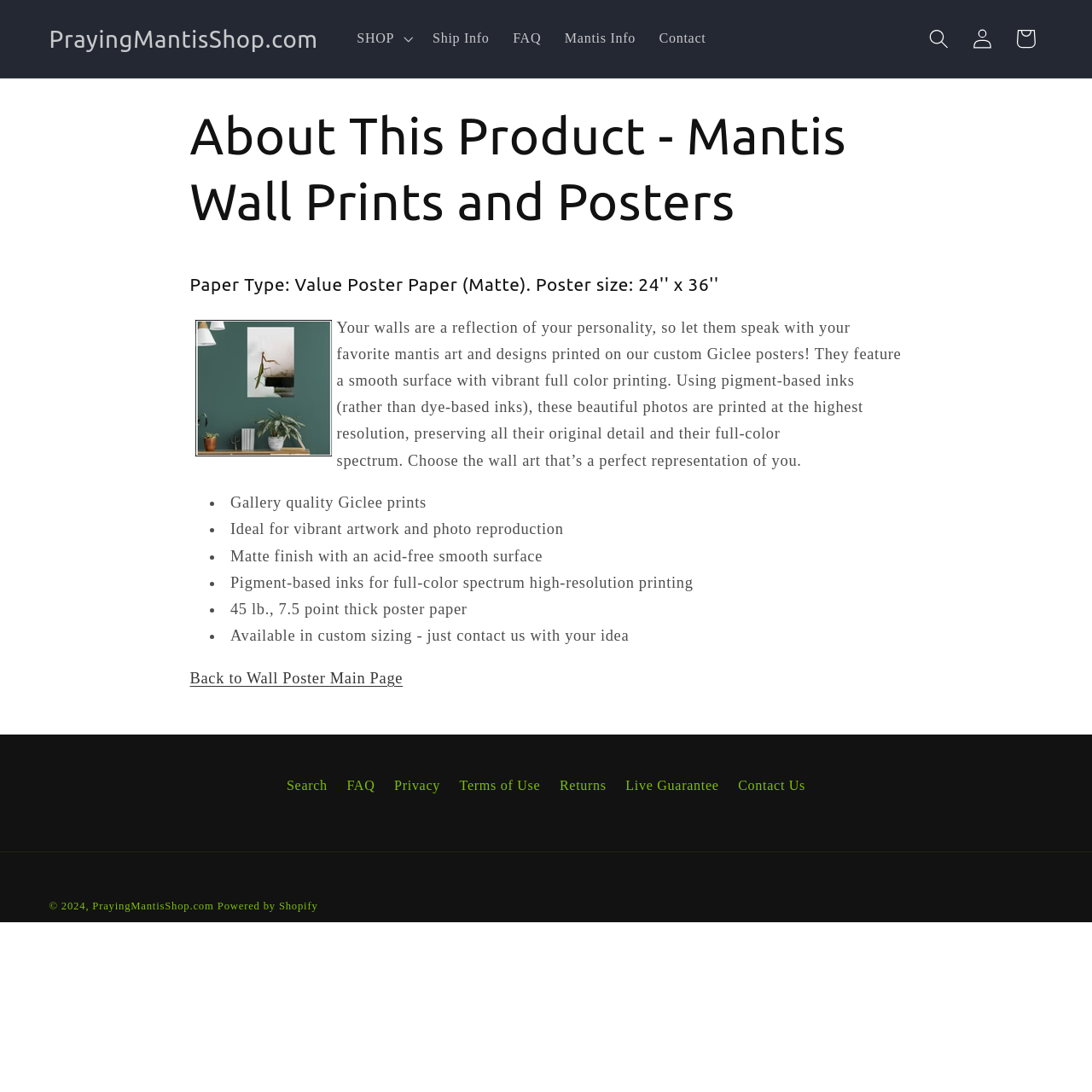Identify the bounding box coordinates of the part that should be clicked to carry out this instruction: "View your cart".

[0.919, 0.016, 0.959, 0.055]